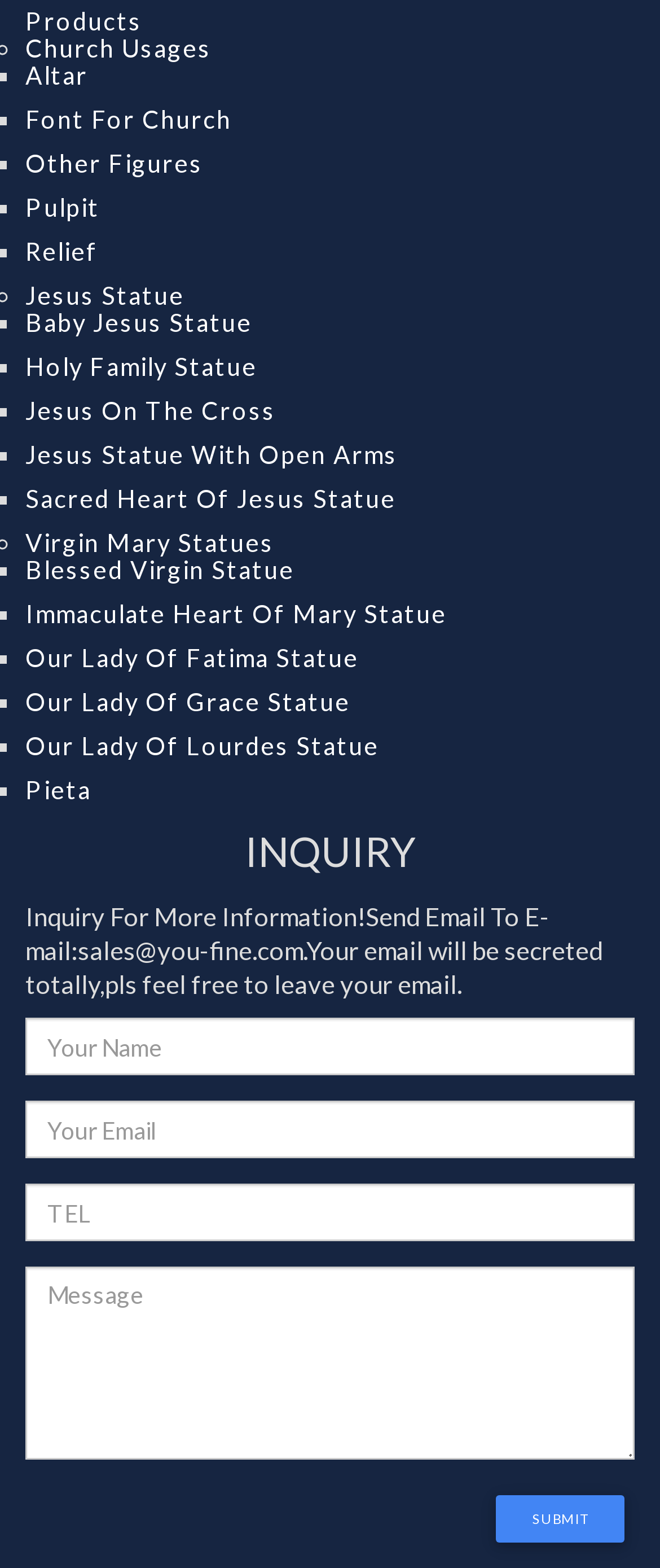Identify the bounding box coordinates of the HTML element based on this description: "name="submit" value="Submit"".

[0.752, 0.954, 0.946, 0.984]